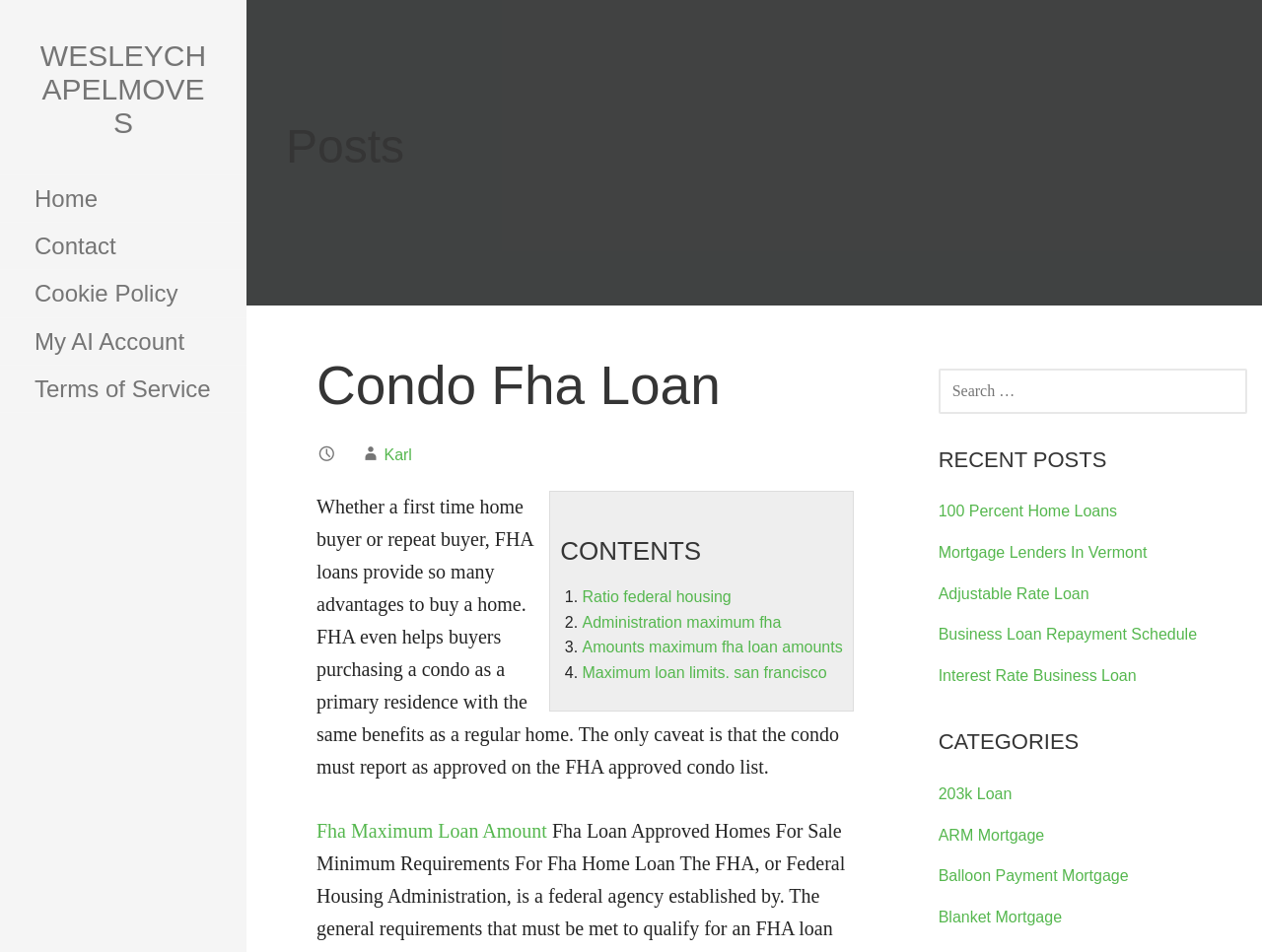Given the following UI element description: "Amounts maximum fha loan amounts", find the bounding box coordinates in the webpage screenshot.

[0.461, 0.671, 0.668, 0.689]